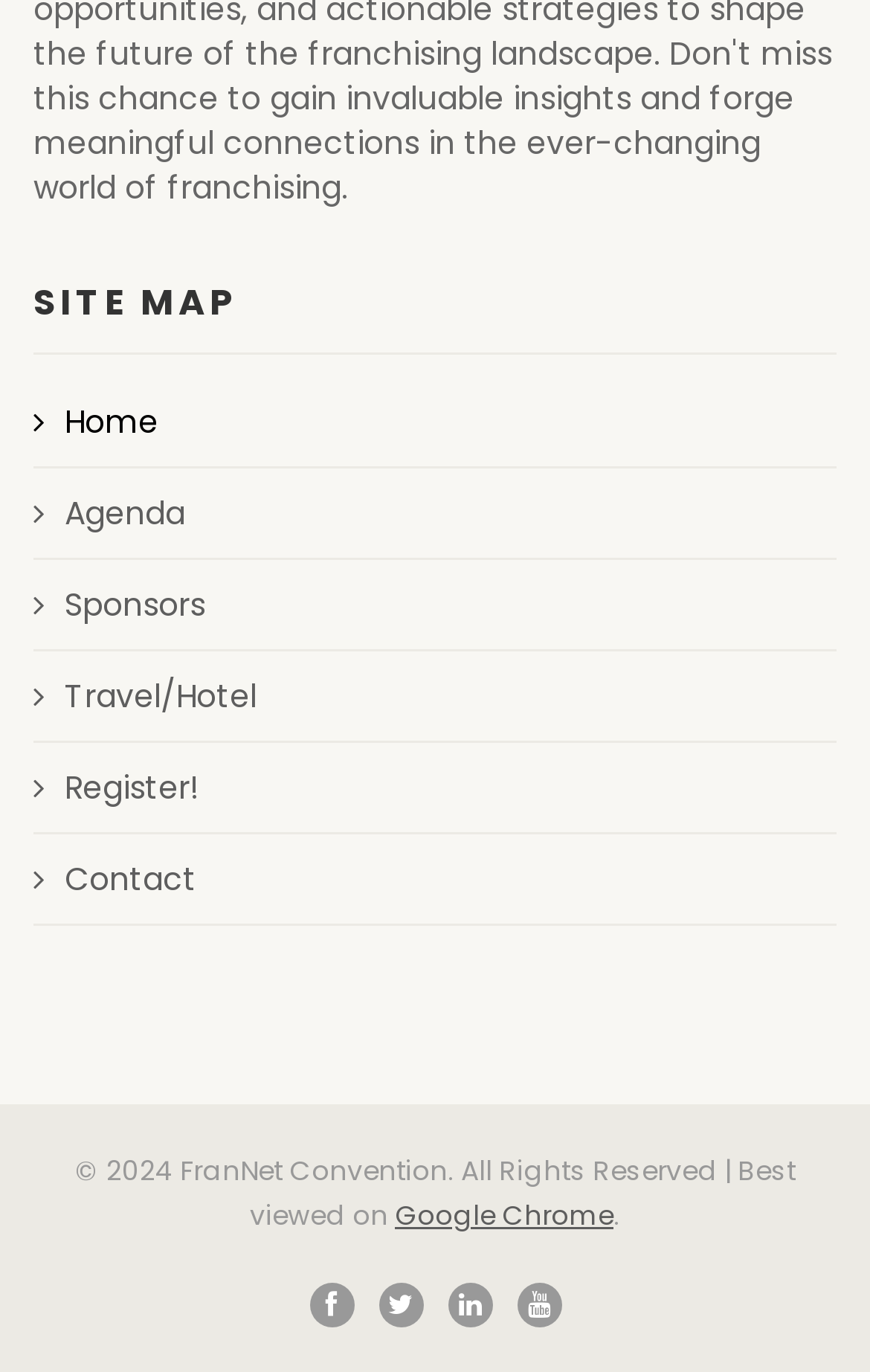What is the first menu item?
Refer to the image and respond with a one-word or short-phrase answer.

Home